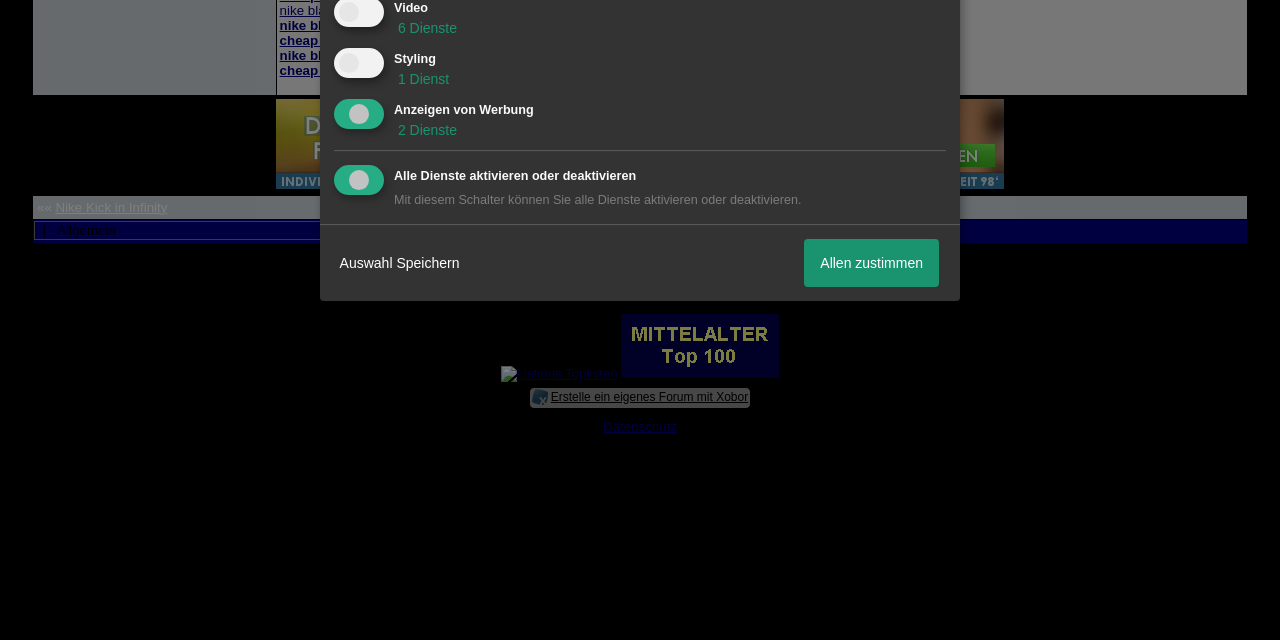Determine the bounding box for the described UI element: "Sprung".

[0.361, 0.351, 0.398, 0.375]